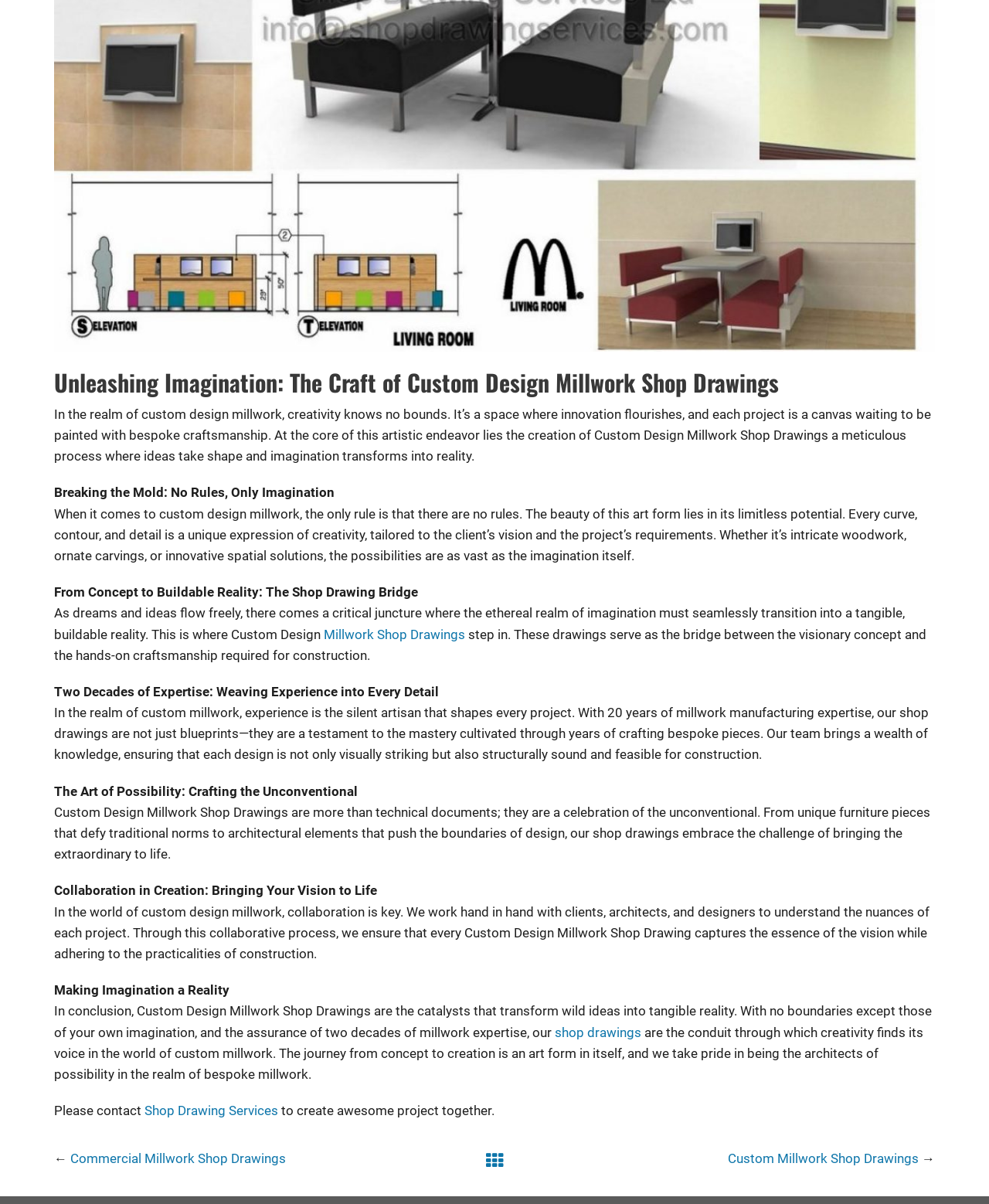Based on the element description shop drawings, identify the bounding box coordinates for the UI element. The coordinates should be in the format (top-left x, top-left y, bottom-right x, bottom-right y) and within the 0 to 1 range.

[0.561, 0.851, 0.648, 0.864]